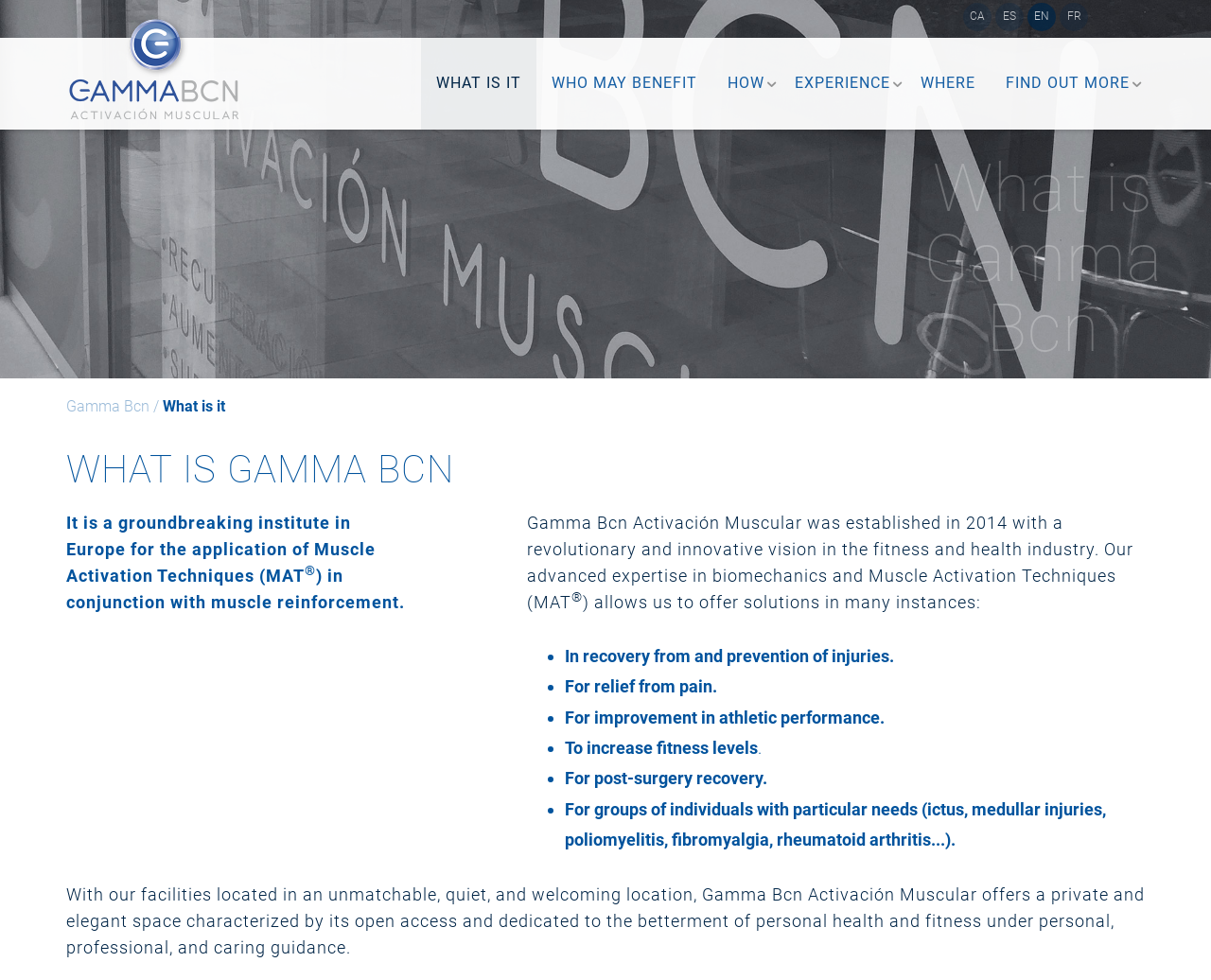Locate and provide the bounding box coordinates for the HTML element that matches this description: "Who may benefit".

[0.443, 0.039, 0.588, 0.132]